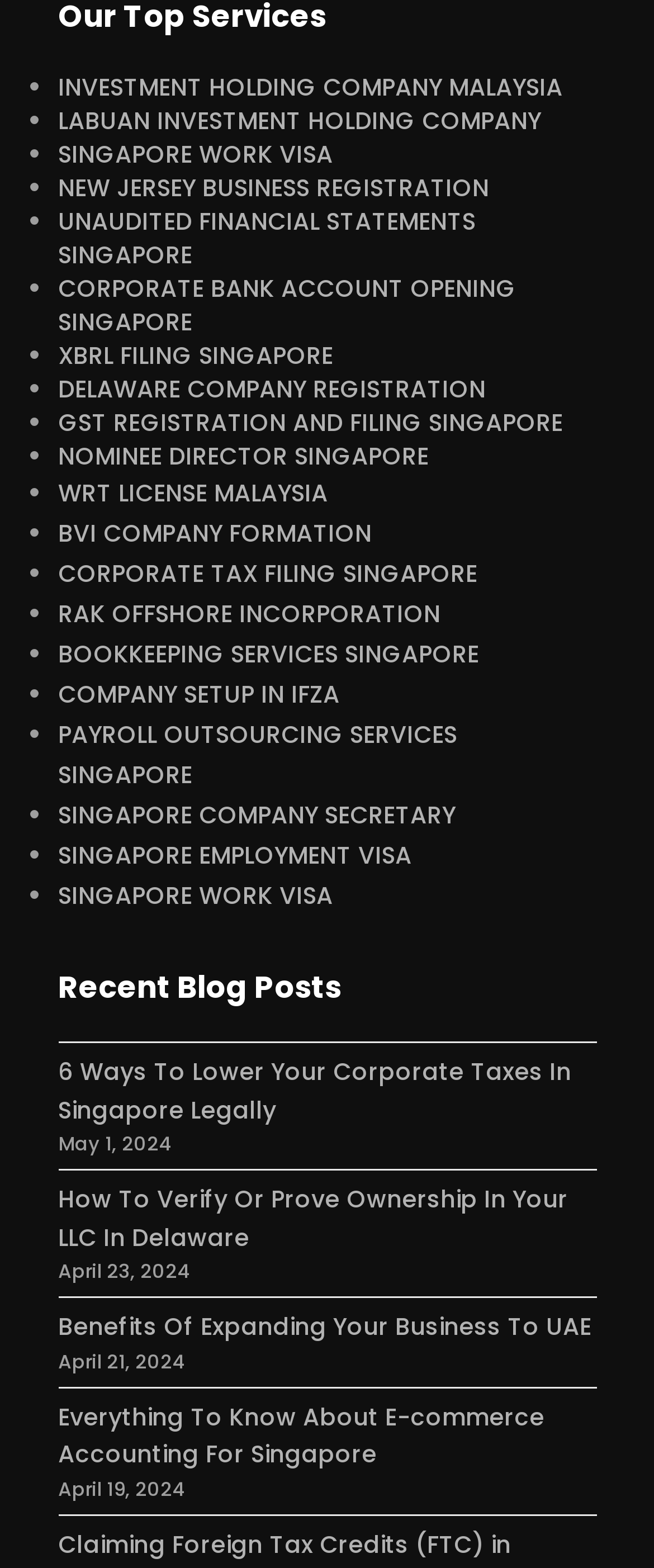Answer the following inquiry with a single word or phrase:
What is the theme of the webpage?

Business services